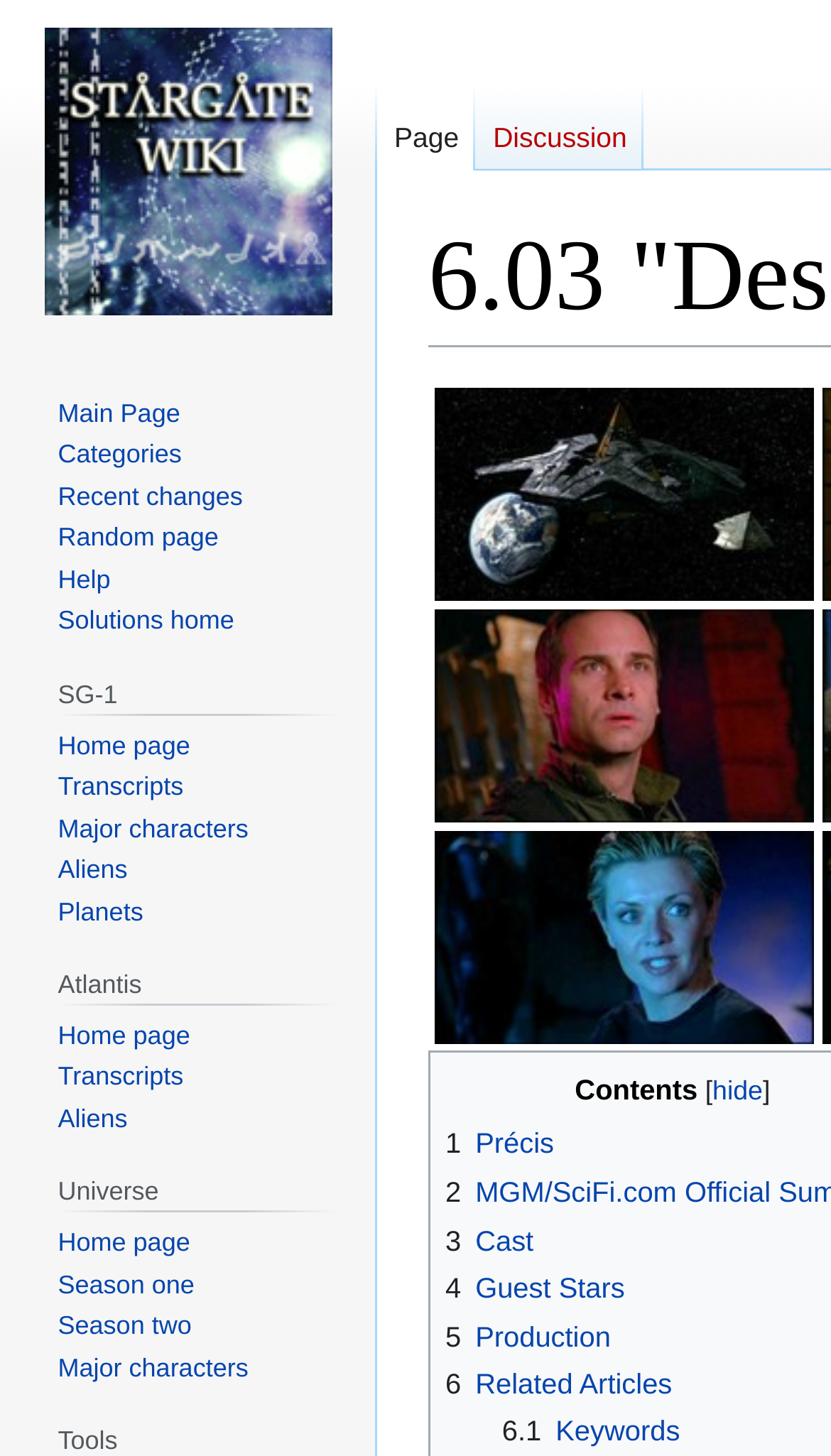Identify the bounding box coordinates for the element you need to click to achieve the following task: "View image 60301.jpg". The coordinates must be four float values ranging from 0 to 1, formatted as [left, top, right, bottom].

[0.523, 0.326, 0.979, 0.349]